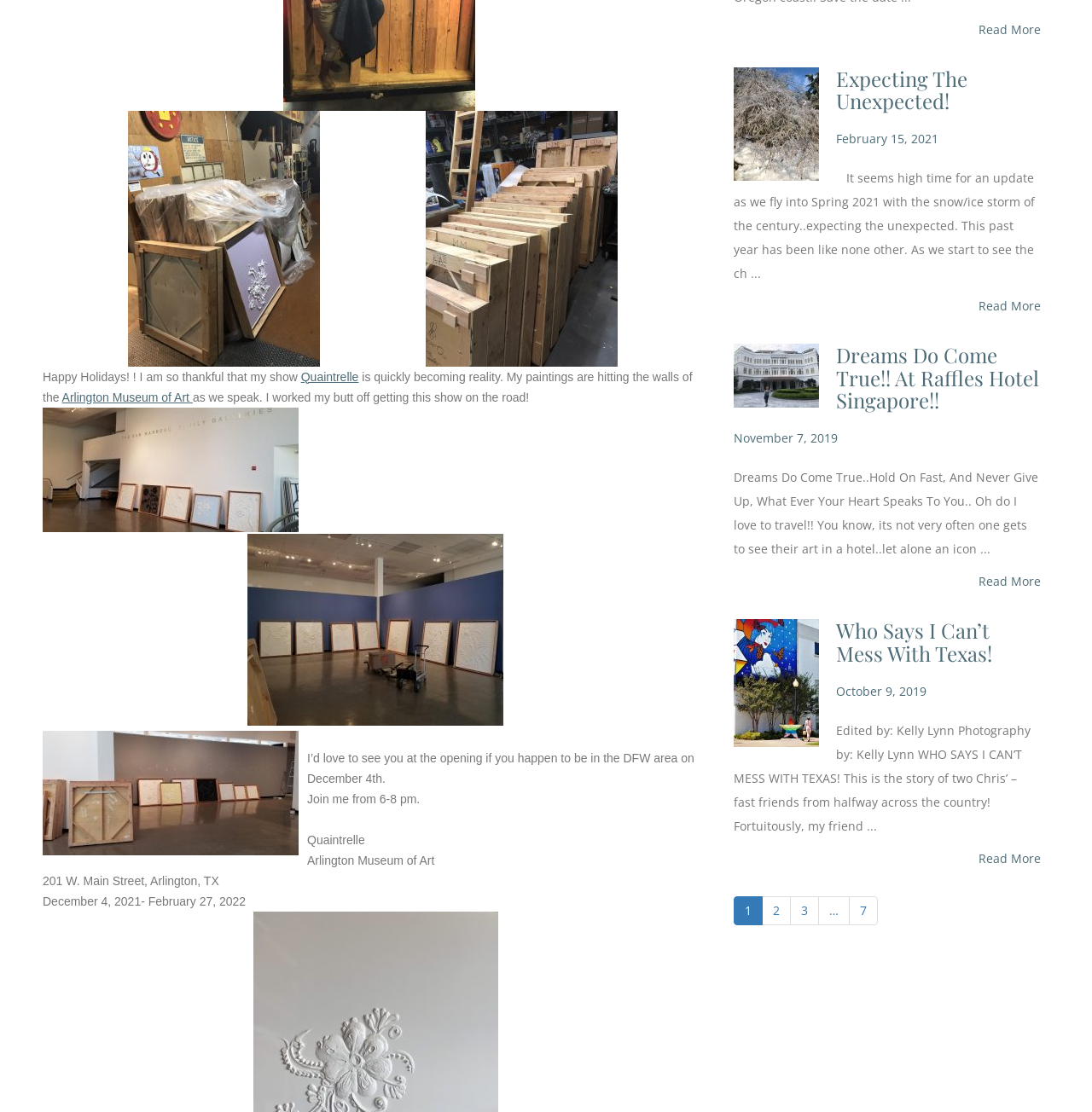Can you show the bounding box coordinates of the region to click on to complete the task described in the instruction: "Go to page 2"?

[0.698, 0.806, 0.724, 0.832]